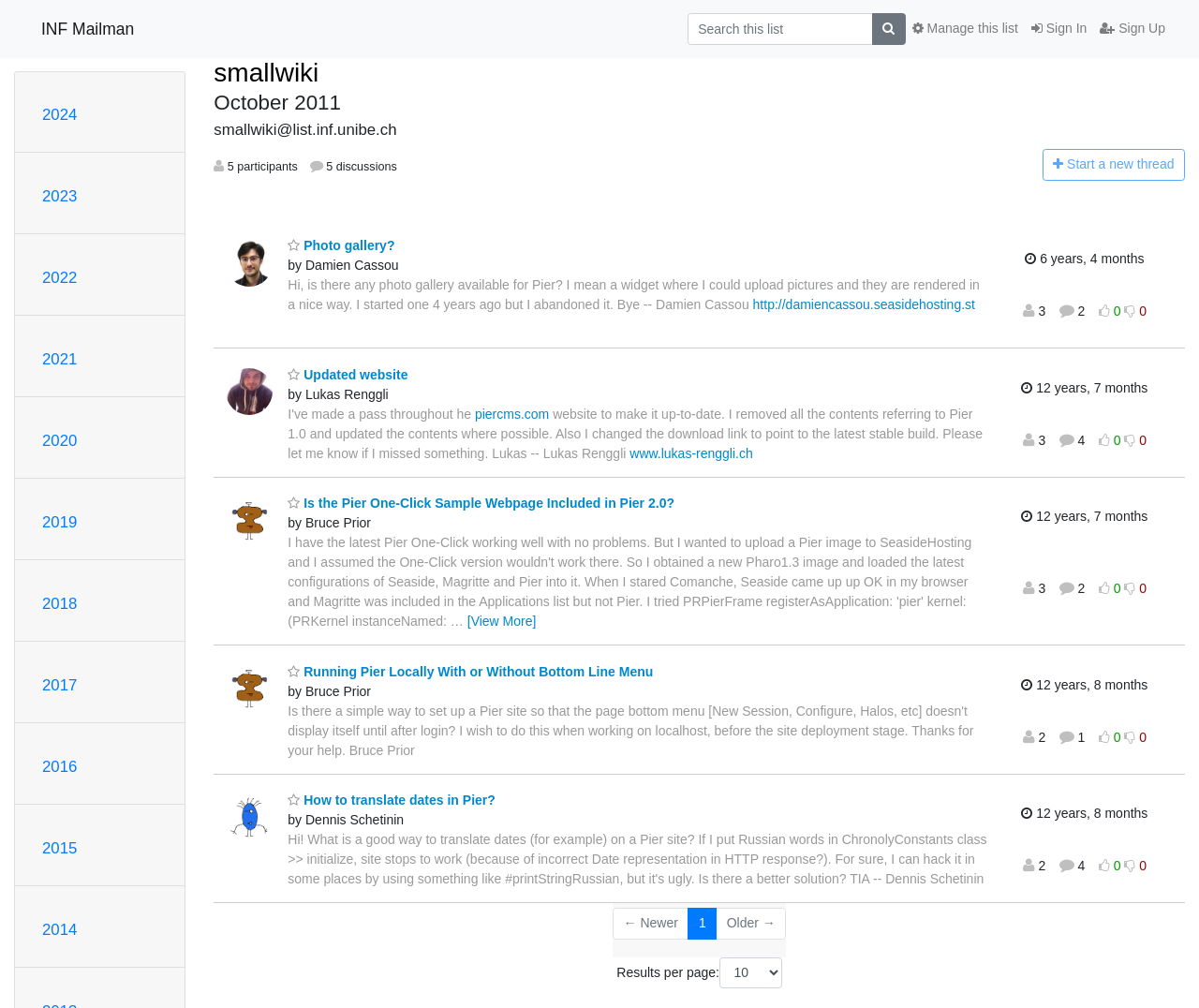Provide a one-word or short-phrase response to the question:
Who started a new thread on January 17, 2018?

Damien Cassou